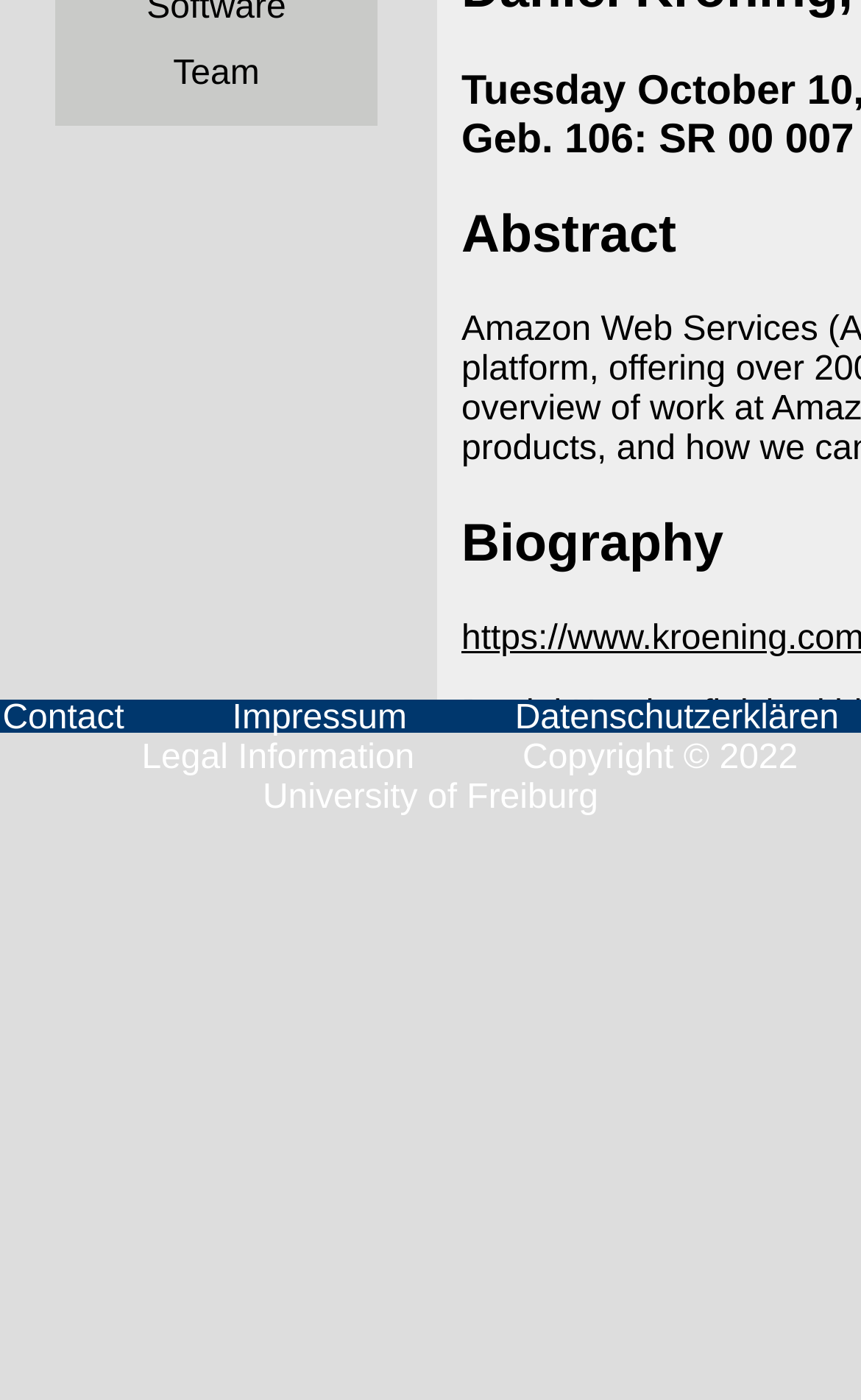Ascertain the bounding box coordinates for the UI element detailed here: "Legal Information". The coordinates should be provided as [left, top, right, bottom] with each value being a float between 0 and 1.

[0.164, 0.528, 0.481, 0.555]